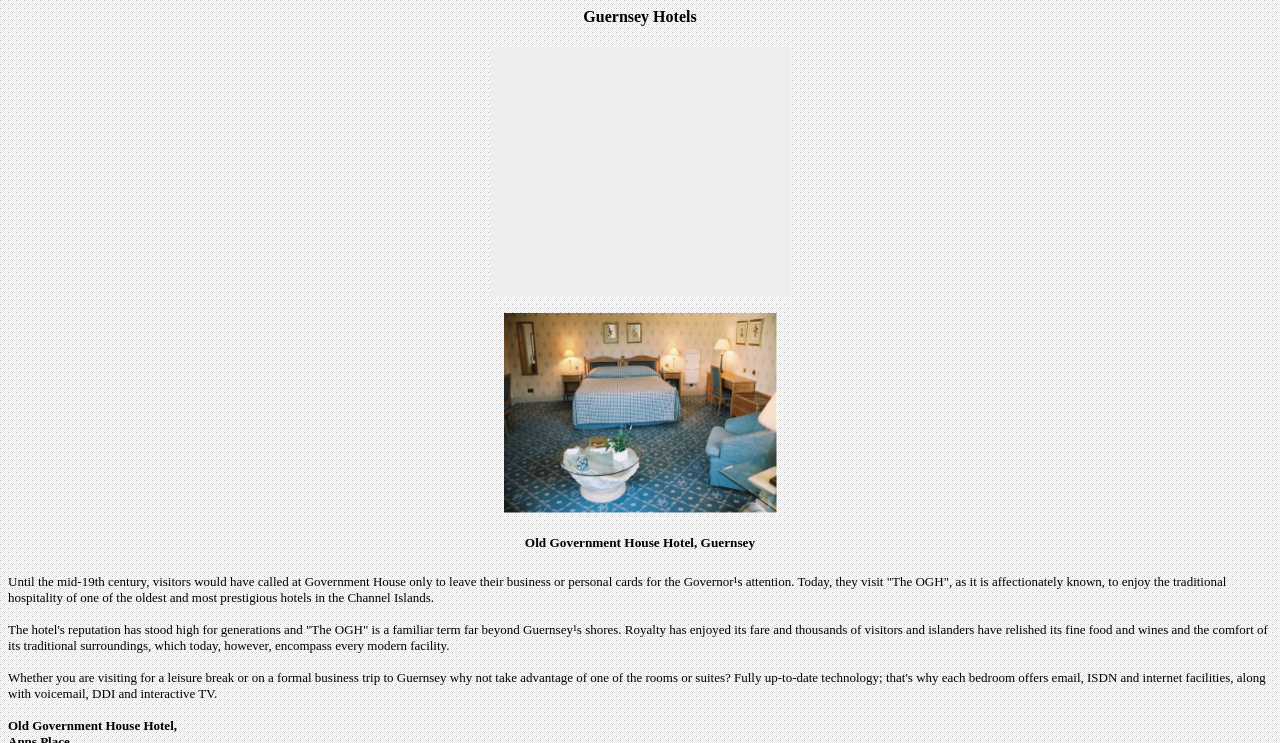What does 'The OGH' stand for?
Based on the content of the image, thoroughly explain and answer the question.

The abbreviation 'The OGH' is mentioned in the StaticText element, and it is referred to as a familiar term for the hotel. Based on the context, it can be inferred that 'The OGH' stands for 'Old Government House', which is the name of the hotel.